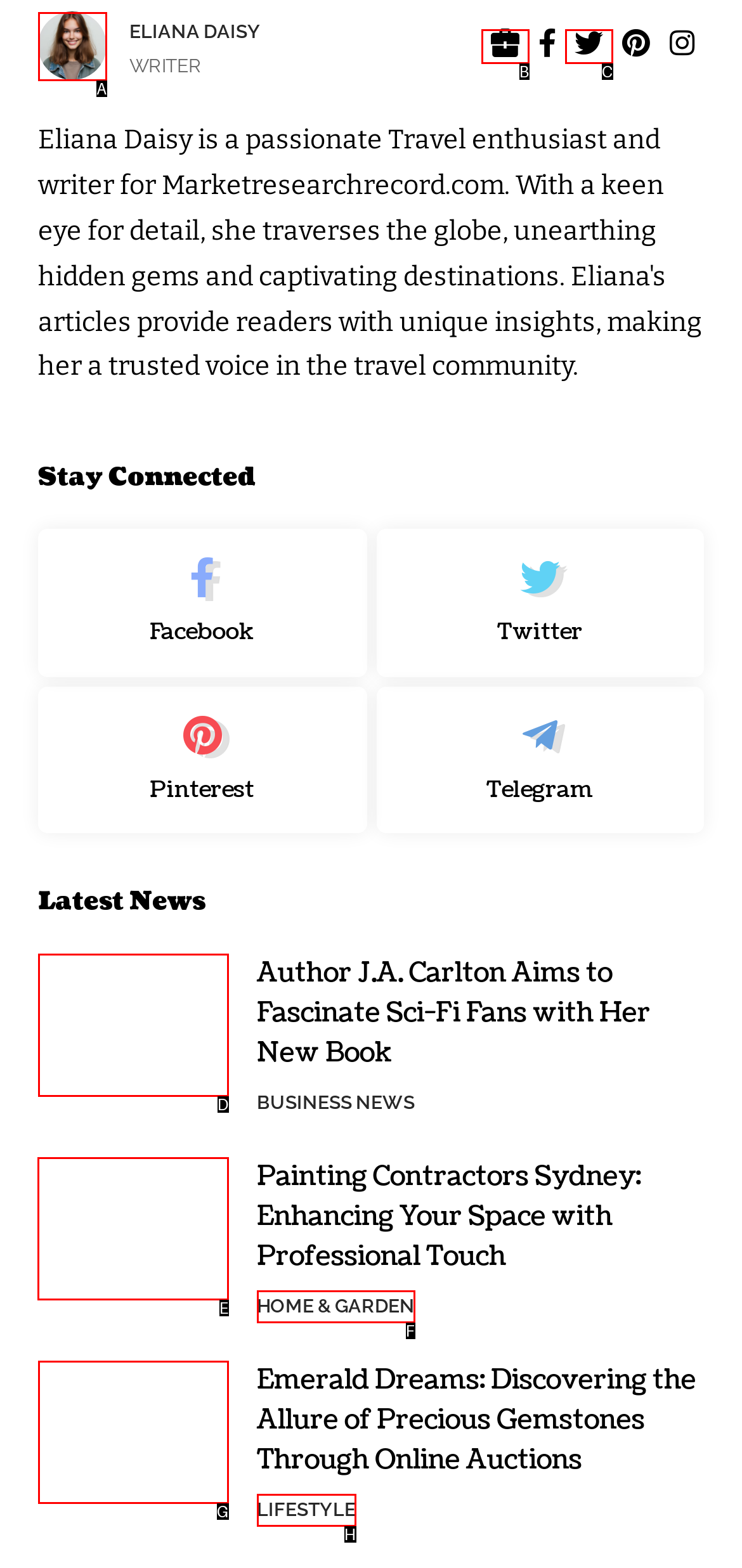From the given options, tell me which letter should be clicked to complete this task: Learn more about Painting Contractors Sydney
Answer with the letter only.

E